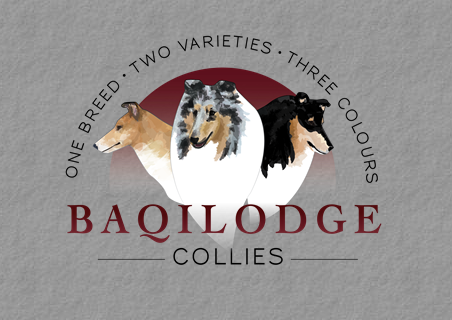Answer the question below using just one word or a short phrase: 
What is the name of the brand featured in the logo?

Baqilodge